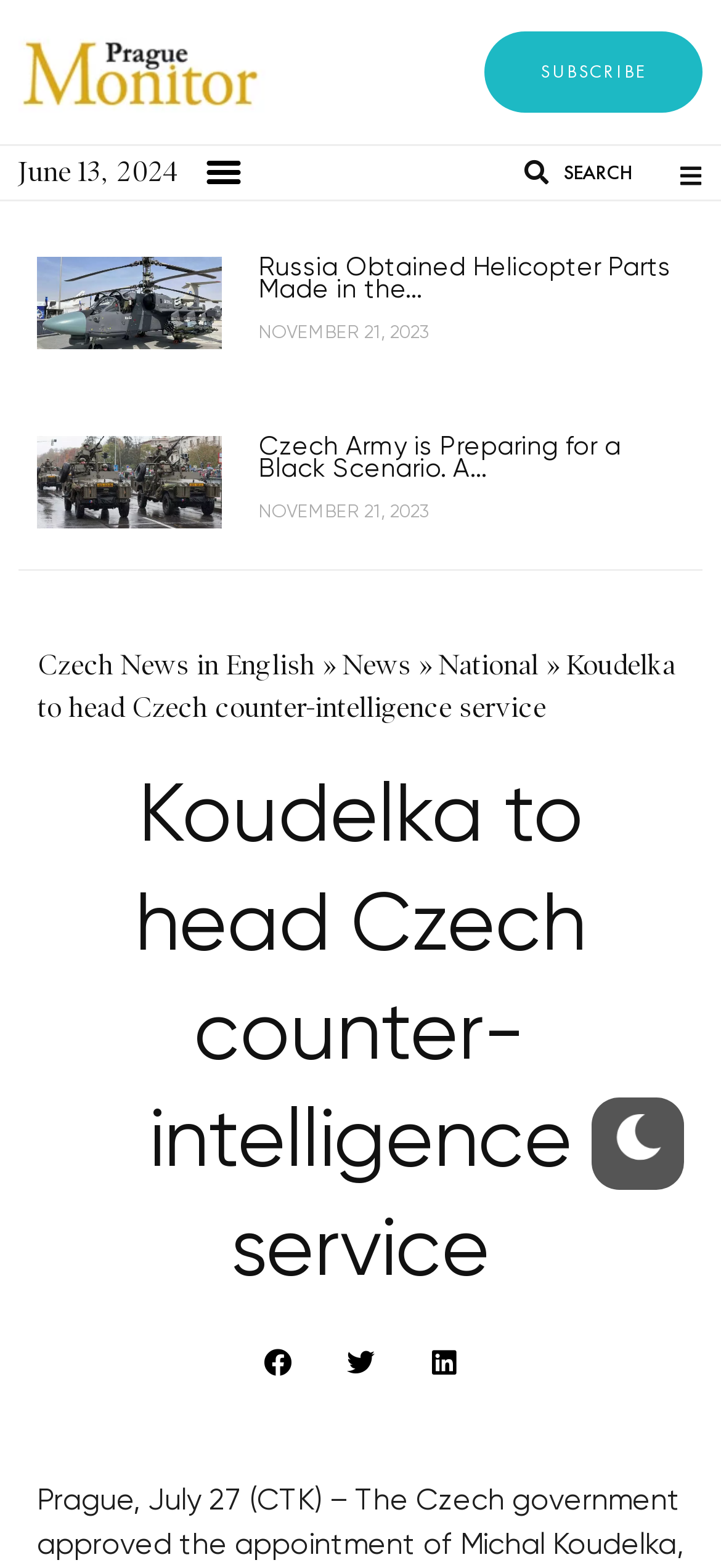Explain the features and main sections of the webpage comprehensively.

The webpage appears to be a news article page, with a focus on Czech news. At the top, there is a link on the left side, followed by a "SUBSCRIBE" button on the right side. Below this, there is a "Menu Toggle" button and a "SEARCH" text on the right side. 

The main content of the page is divided into several sections. On the left side, there are three articles, each with a heading and a link. The headings are "Russia Obtained Helicopter Parts Made in the…", "Czech Army is Preparing for a Black Scenario. A…", and "Koudelka to head Czech counter-intelligence service". Each article also has a date, "NOVEMBER 21, 2023", and a link. 

Below these articles, there are several links, including "Czech News in English", "News", and "National". These links are aligned horizontally and are positioned near the top of the page. 

The main article, "Koudelka to head Czech counter-intelligence service", takes up most of the page's content. It has a heading and a large block of text, which describes the appointment of Michal Koudelka as the new head of the BIS civilian counter-intelligence service. 

At the bottom of the page, there is an image, described as "Light", positioned near the right side.